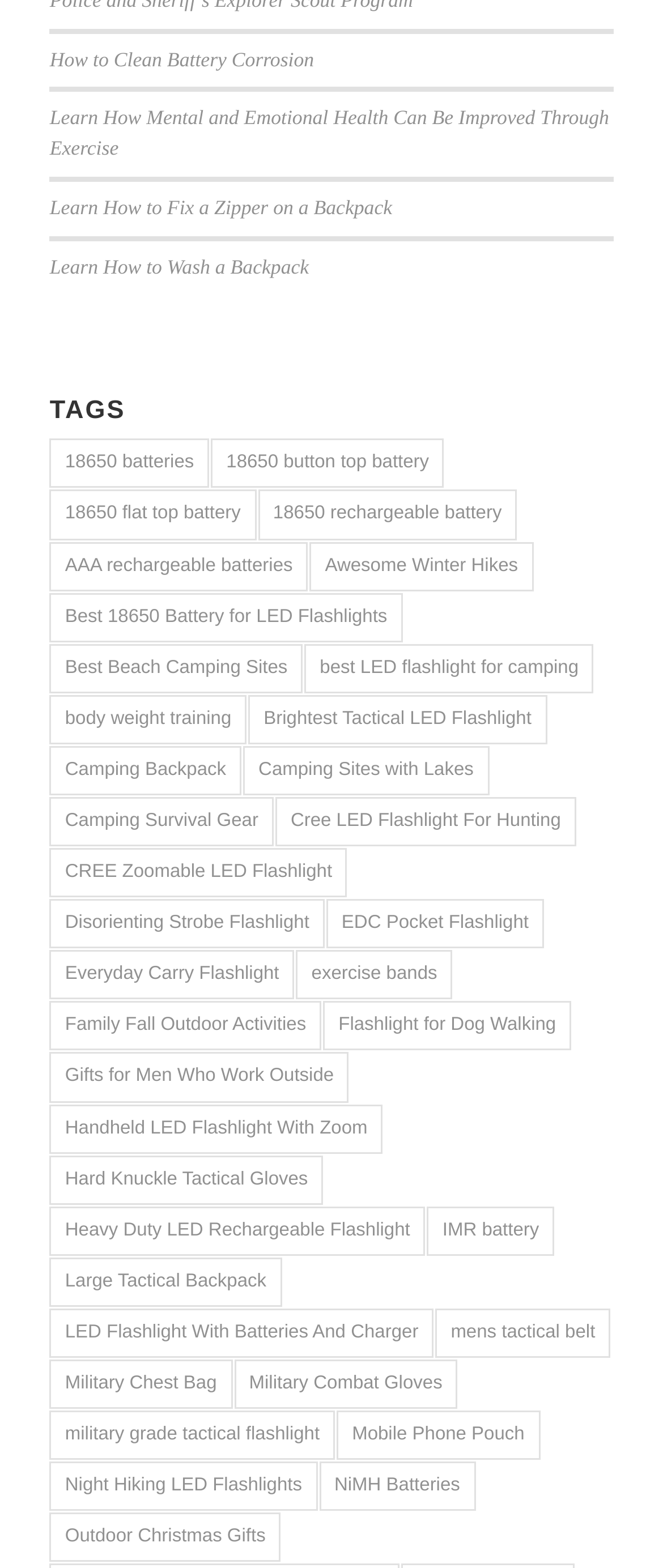Find the bounding box coordinates of the element to click in order to complete the given instruction: "Check out 'Night Hiking LED Flashlights'."

[0.075, 0.932, 0.479, 0.964]